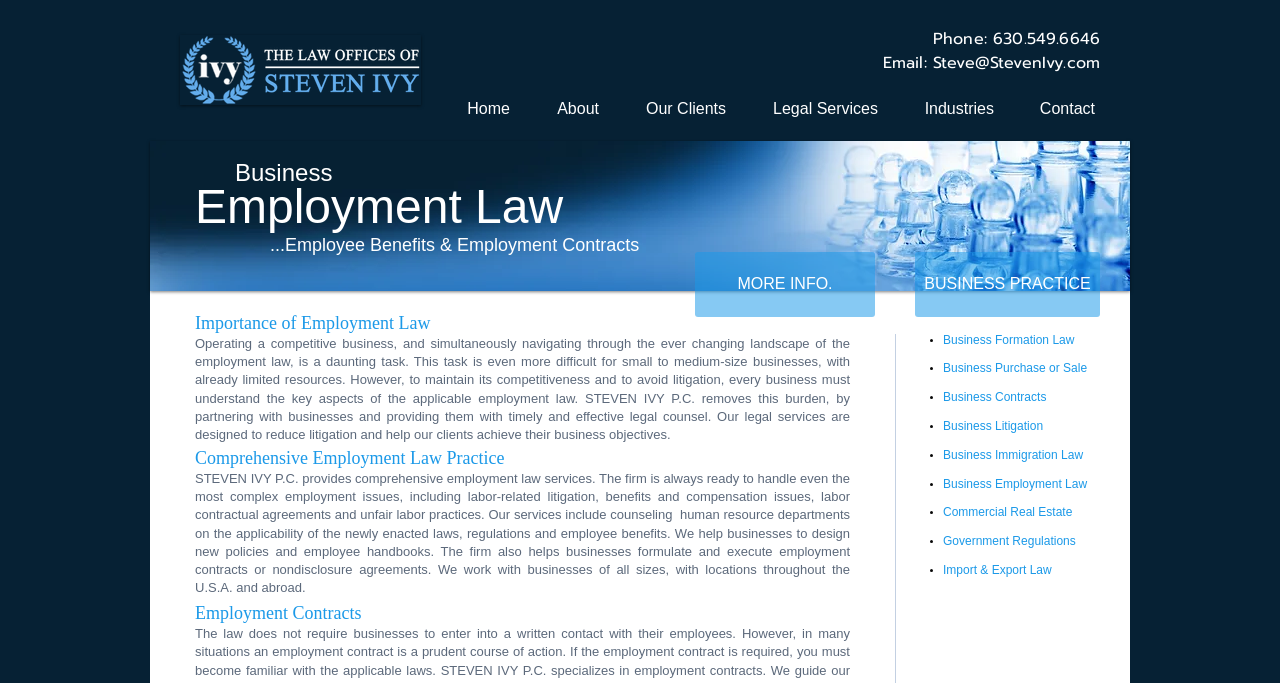What is the importance of employment law for businesses?
Could you give a comprehensive explanation in response to this question?

The static text element explains that operating a competitive business requires understanding employment law, and Steven Ivy P.C. helps businesses achieve this by providing timely and effective legal counsel.